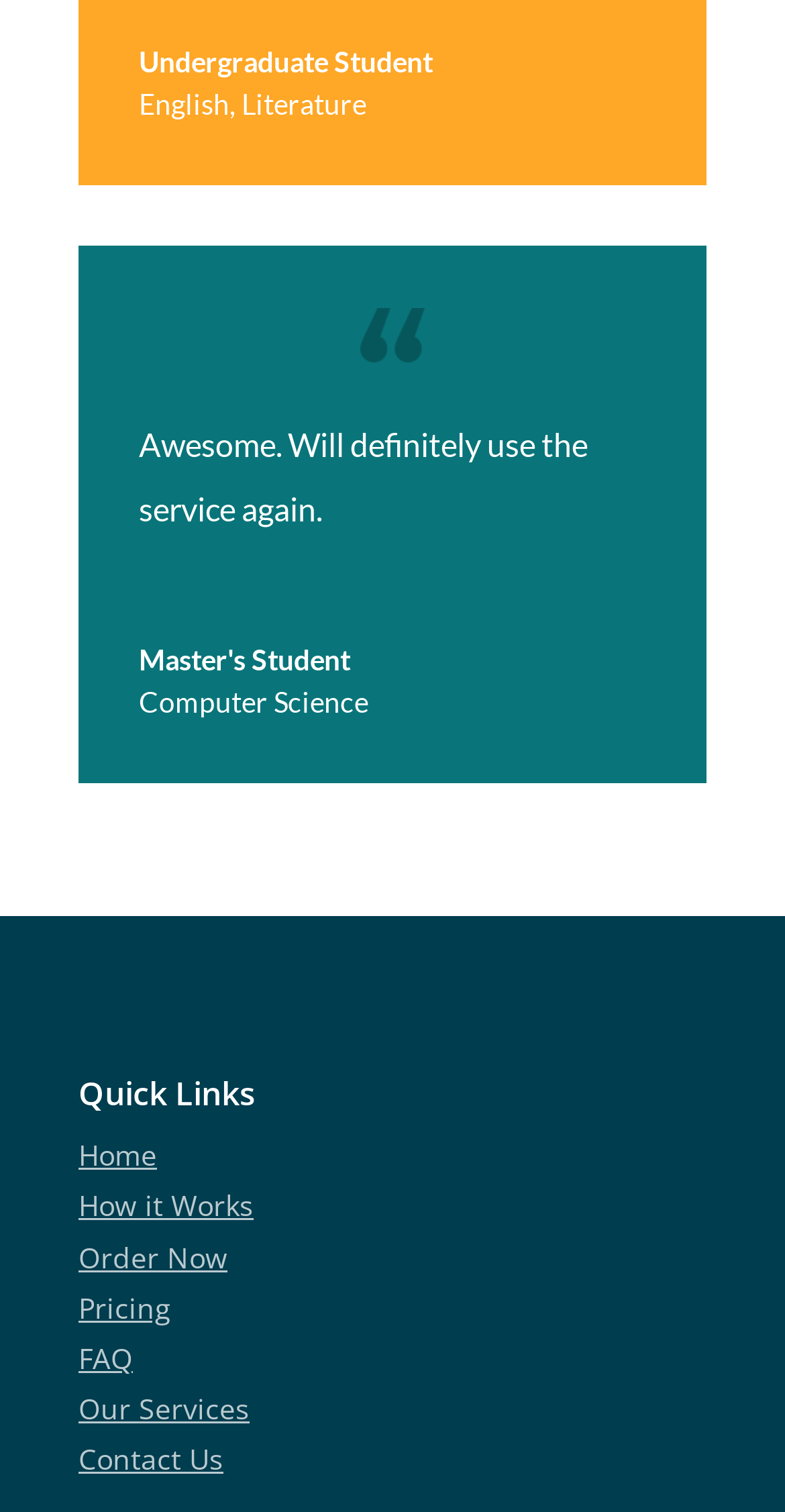Give a one-word or phrase response to the following question: What is the sentiment of the student's review?

Positive